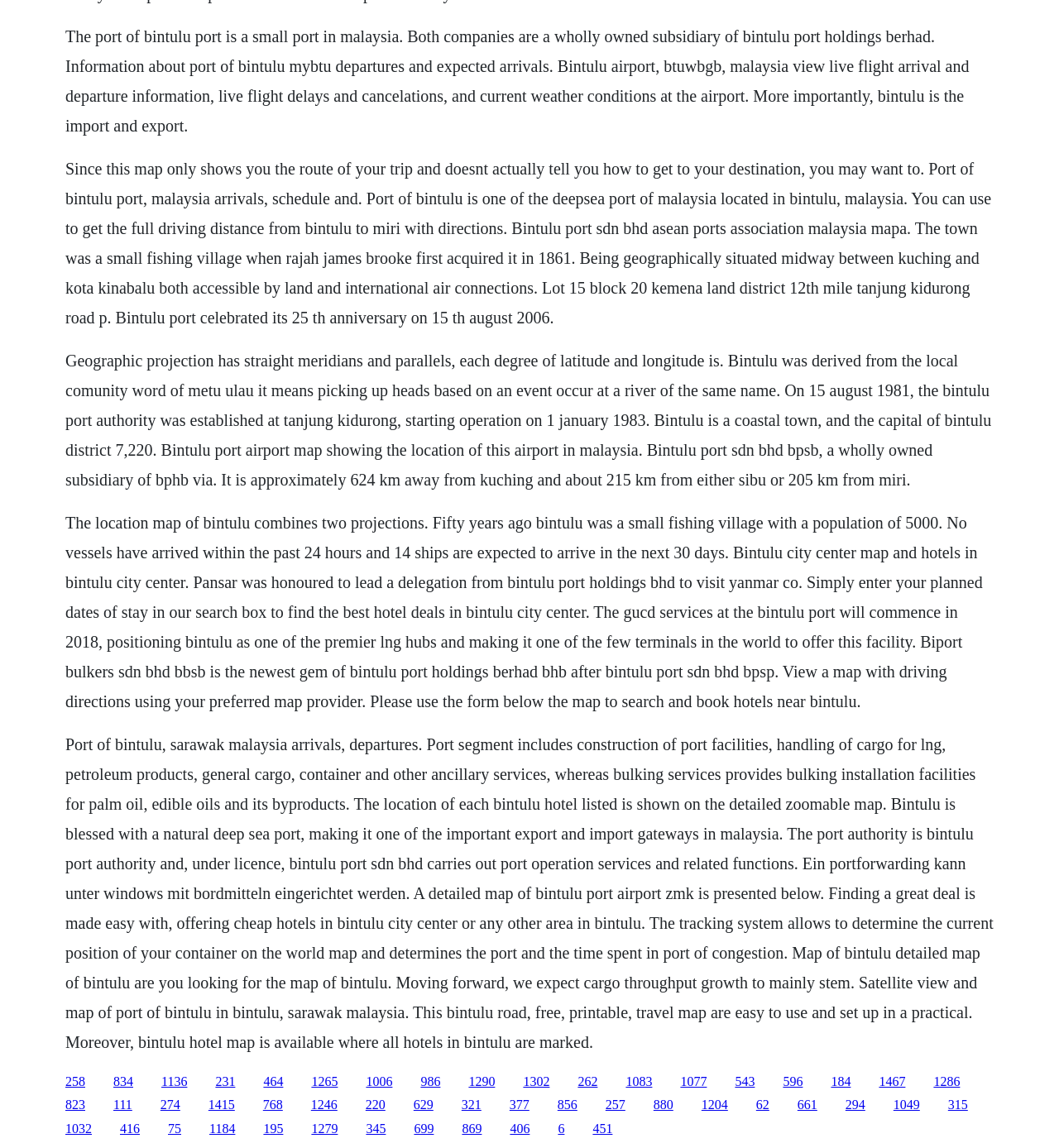Find the bounding box coordinates corresponding to the UI element with the description: "1032". The coordinates should be formatted as [left, top, right, bottom], with values as floats between 0 and 1.

[0.062, 0.977, 0.087, 0.989]